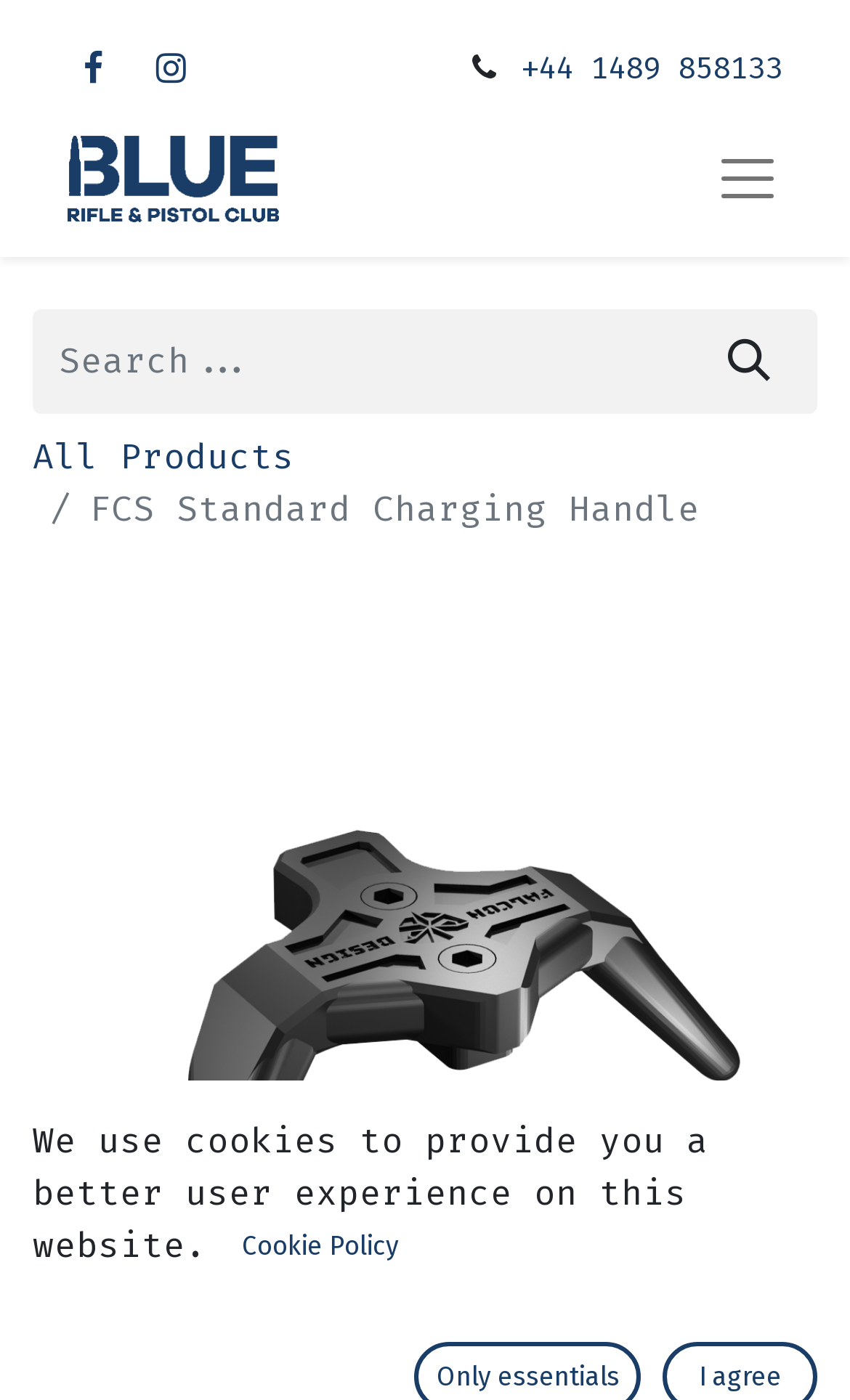Based on the element description "+44 1489 858133", predict the bounding box coordinates of the UI element.

[0.613, 0.035, 0.921, 0.064]